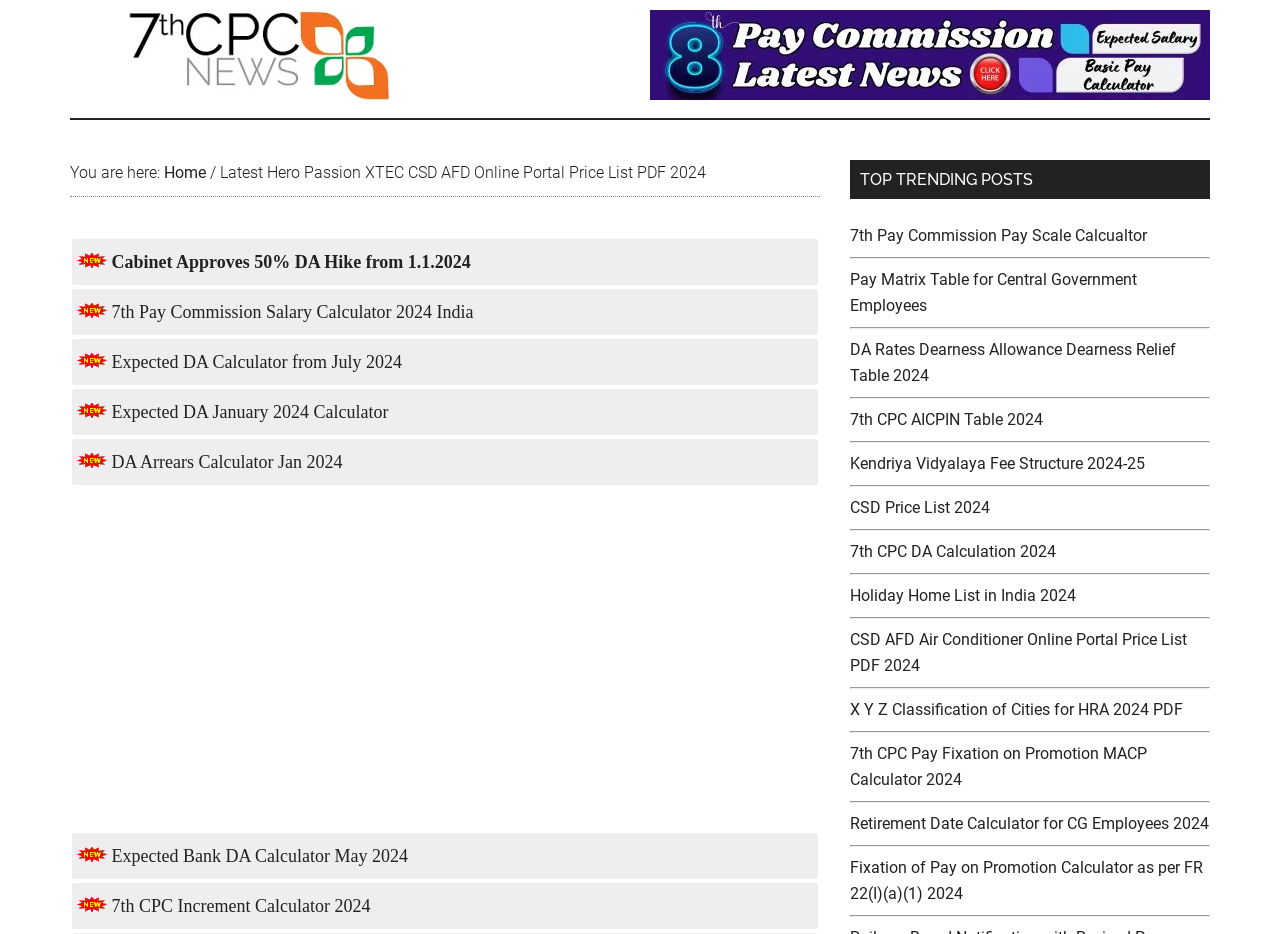Provide the bounding box coordinates of the HTML element described by the text: "alt="8th Pay Commission Latest News"". The coordinates should be in the format [left, top, right, bottom] with values between 0 and 1.

[0.508, 0.091, 0.945, 0.111]